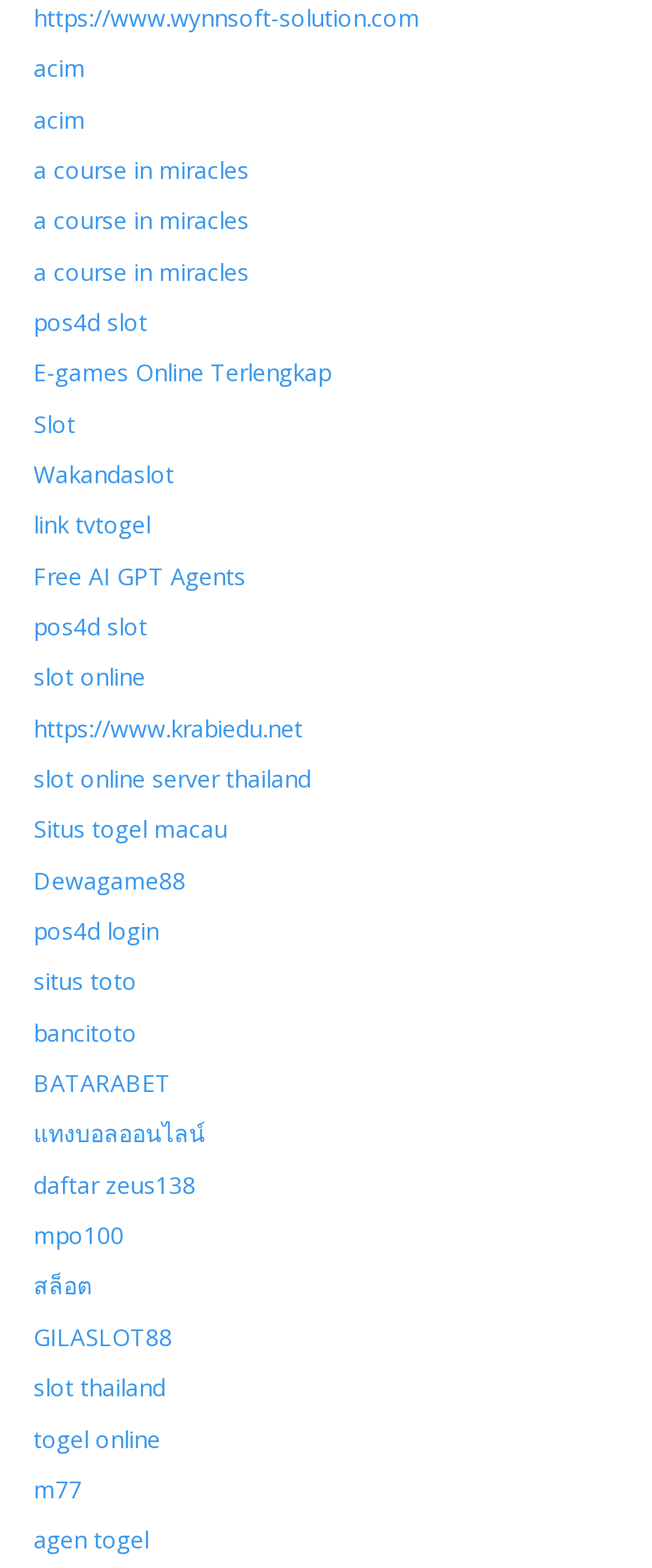Provide a brief response in the form of a single word or phrase:
What language is used in the link 'แทงบอลออนไลน์'?

Thai